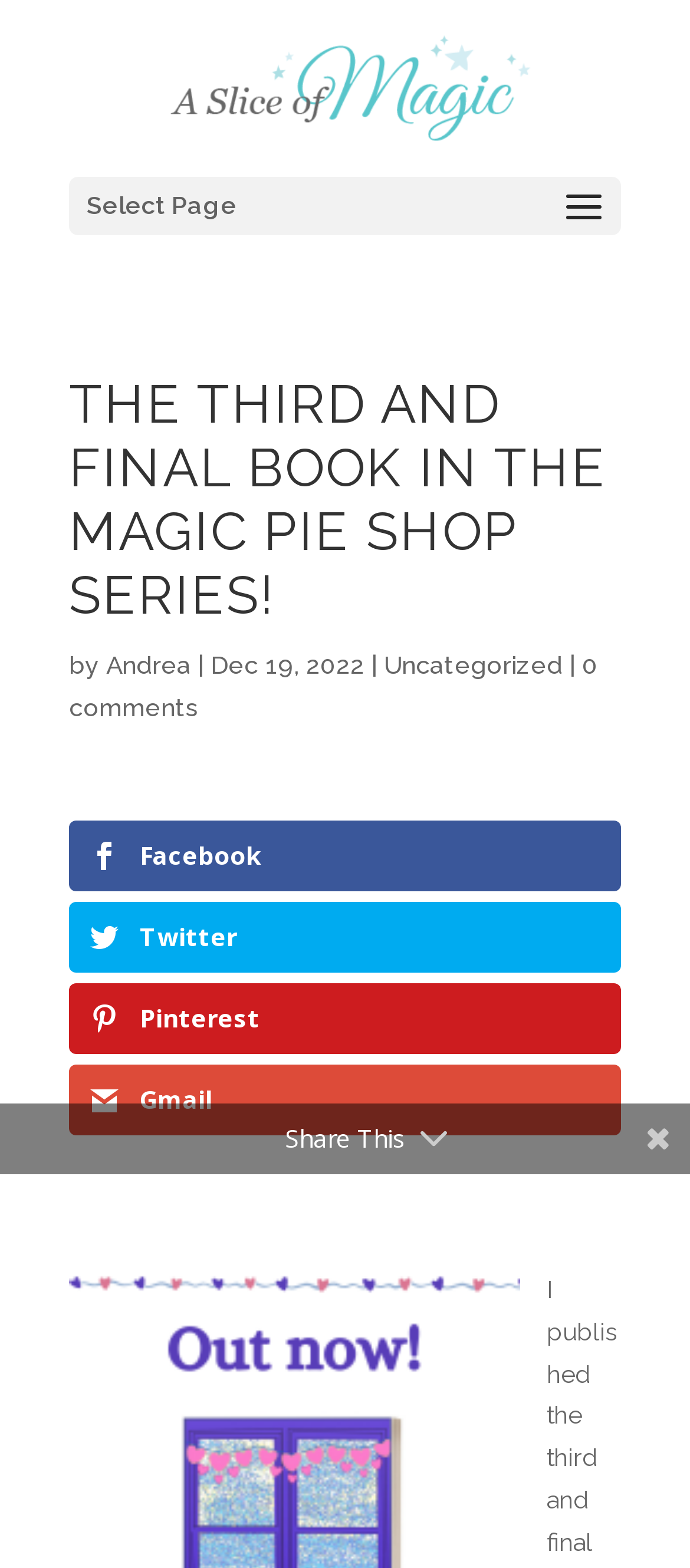Locate the bounding box coordinates of the area that needs to be clicked to fulfill the following instruction: "Visit the Facebook page". The coordinates should be in the format of four float numbers between 0 and 1, namely [left, top, right, bottom].

[0.1, 0.523, 0.9, 0.568]